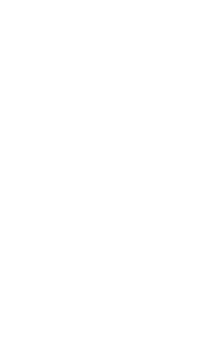What is the image's role on the webpage?
Answer the question with detailed information derived from the image.

The image serves as a visual gateway, enticing users to explore further and learn about the game's offerings. This implies that the image is a key element in encouraging users to engage with the game and its features.